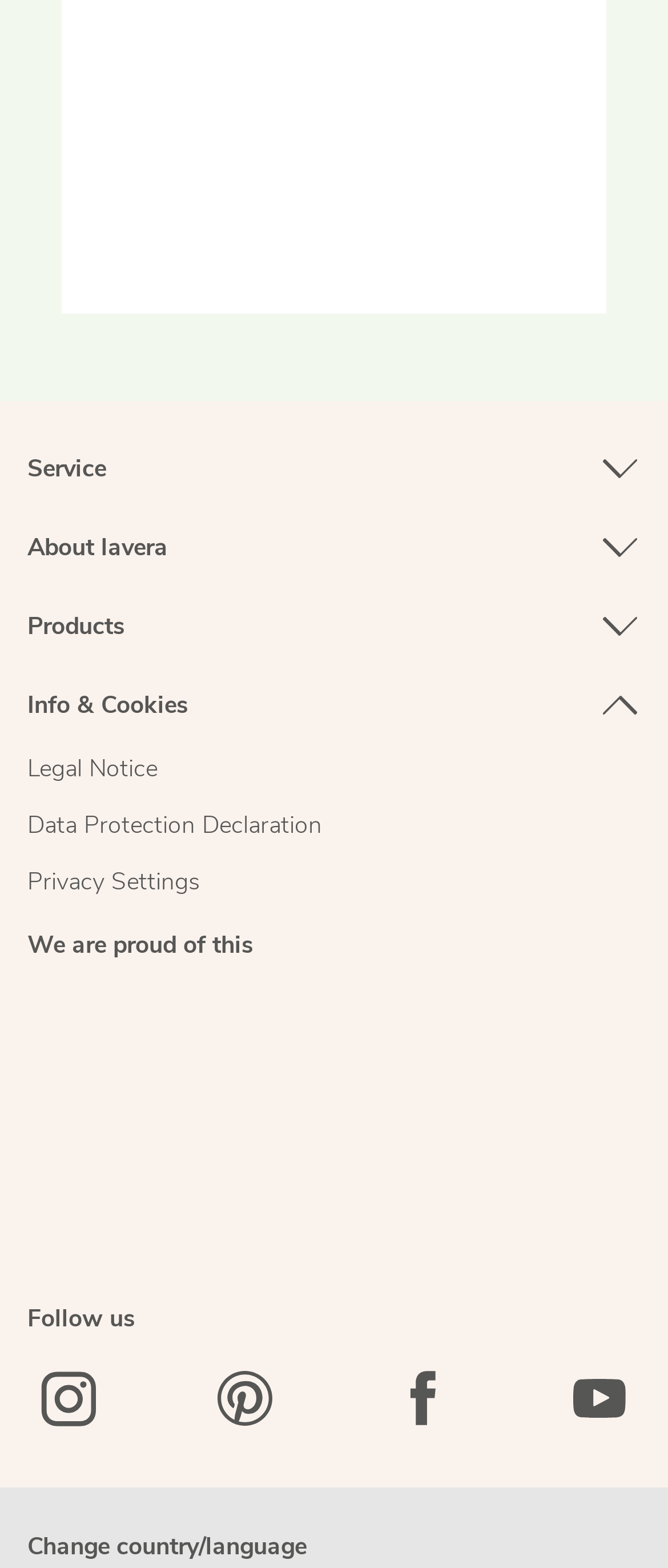Find the bounding box of the element with the following description: "Imprint". The coordinates must be four float numbers between 0 and 1, formatted as [left, top, right, bottom].

[0.571, 0.866, 0.694, 0.918]